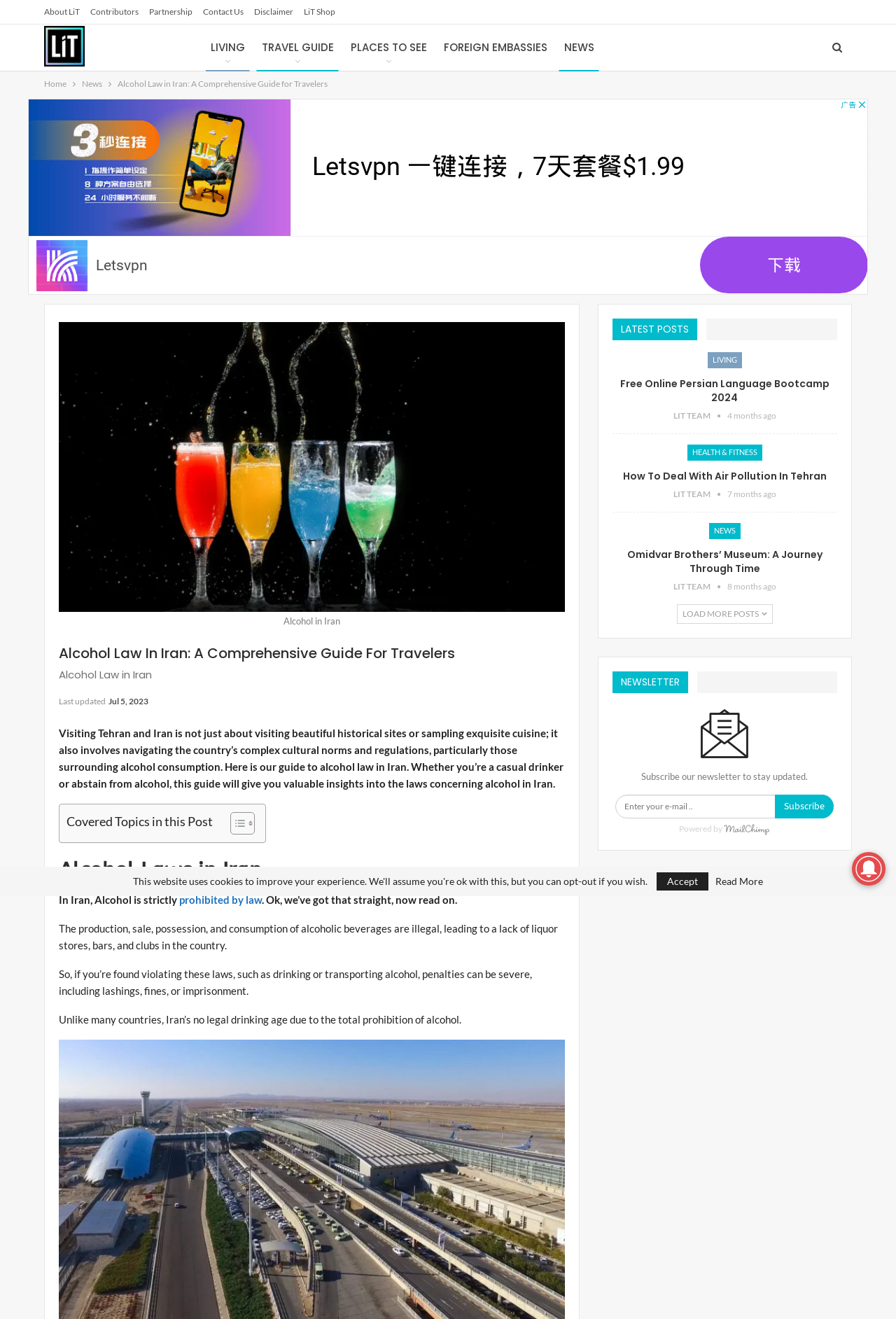Please specify the coordinates of the bounding box for the element that should be clicked to carry out this instruction: "Load more posts". The coordinates must be four float numbers between 0 and 1, formatted as [left, top, right, bottom].

[0.755, 0.458, 0.862, 0.473]